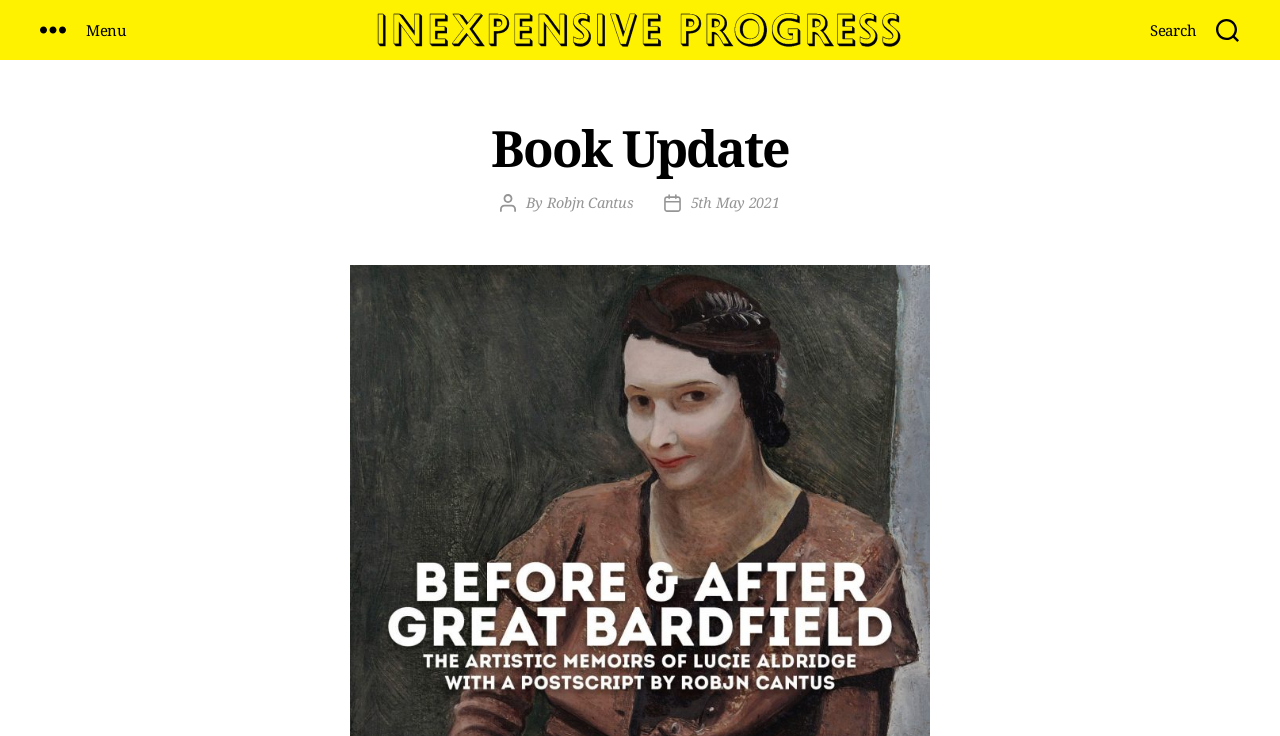Create an elaborate caption that covers all aspects of the webpage.

The webpage is about a book update, specifically titled "Inexpensive Progress". At the top left corner, there is a "Menu" button. On the opposite side, at the top right corner, there is a "Search" button. 

Below the top navigation buttons, there is a header section that spans the entire width of the page. Within this section, the title "Book Update" is prominently displayed. 

To the right of the title, there is a section that provides information about the post author. The text "Post Author" is followed by the phrase "By" and then the author's name, "Robjn Cantus", which is a clickable link. 

Next to the author information, there is a section that displays the post date, labeled as "Post Date", followed by the specific date "5th May 2021", which is also a clickable link.